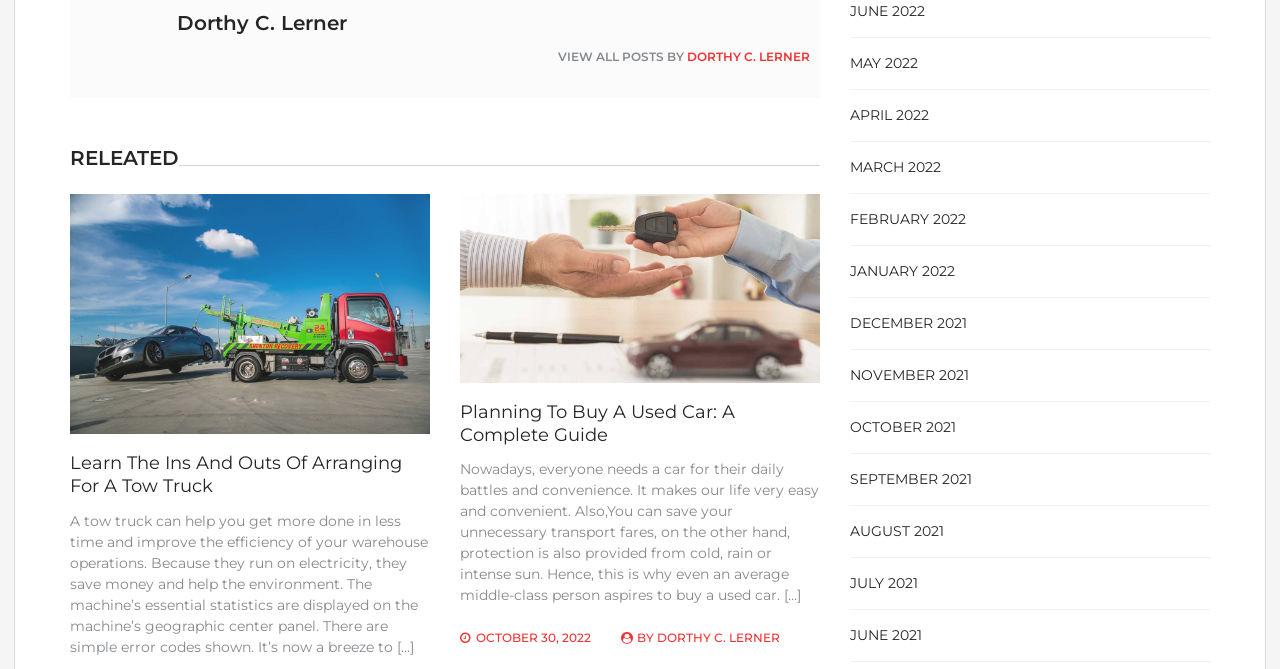Provide the bounding box coordinates in the format (top-left x, top-left y, bottom-right x, bottom-right y). All values are floating point numbers between 0 and 1. Determine the bounding box coordinate of the UI element described as: FAQs

None